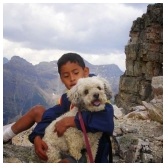Where is the scene located? Look at the image and give a one-word or short phrase answer.

Northern Idaho